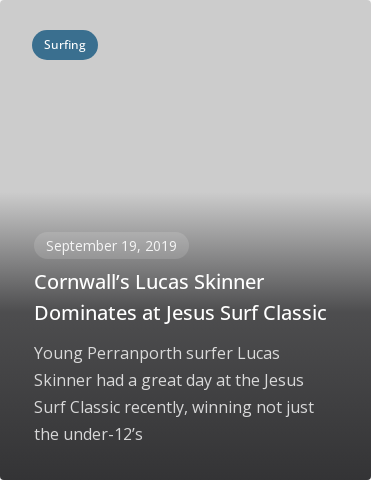Could you please study the image and provide a detailed answer to the question:
What is Lucas Skinner's age category?

The caption states that Lucas Skinner showcased his exceptional skills, dominating in the under-12 category during the event, which indicates that his age category is under-12.